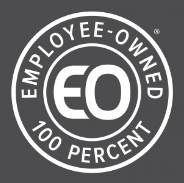What is the background color of the logo?
Please give a detailed and elaborate explanation in response to the question.

The logo's clean, bold typography is set against a dark background, which enhances its visibility and impact, making it stand out.